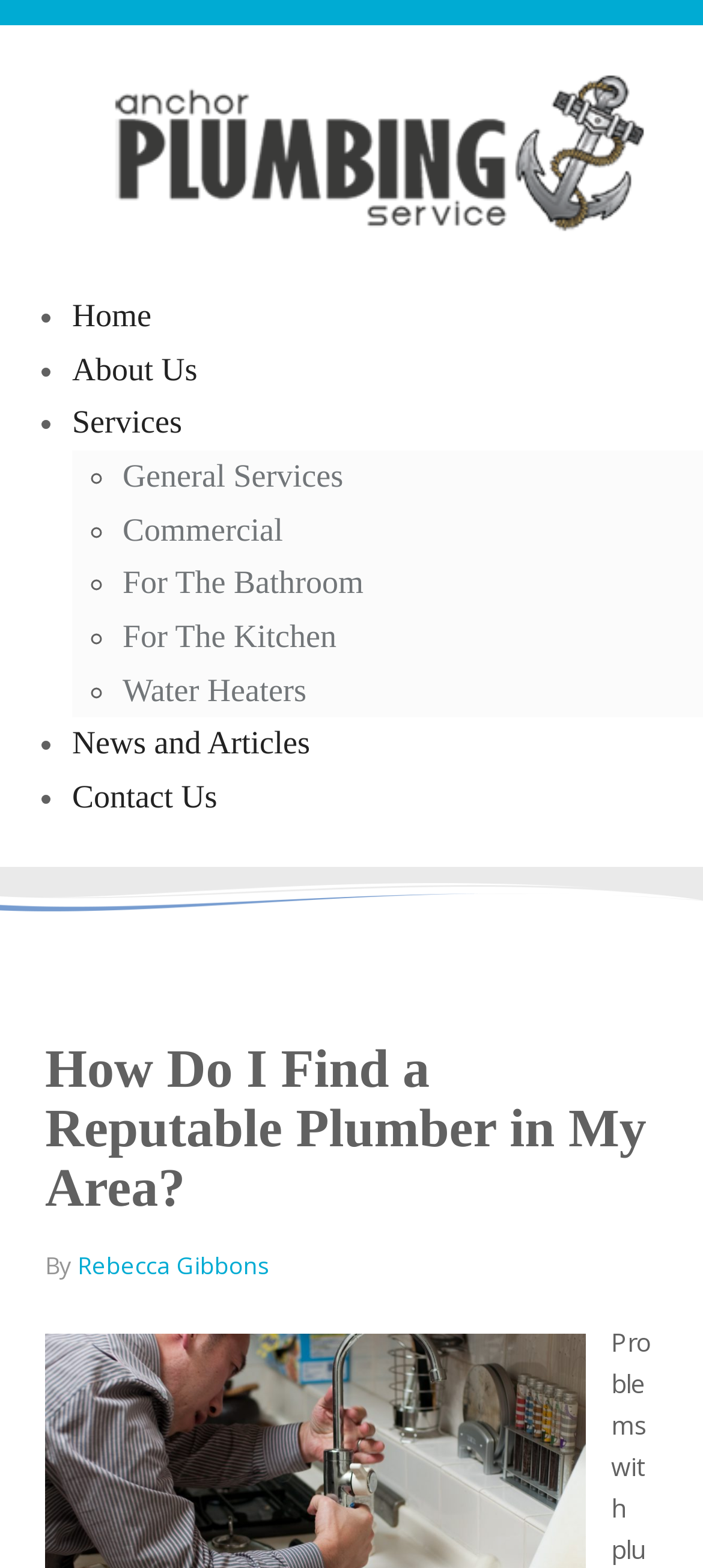Generate a detailed explanation of the webpage's features and information.

The webpage appears to be a service page for a plumbing company, Anchor Plumbing Service. At the top, there is a logo image of the company, accompanied by a link to the homepage. Below the logo, there is a navigation menu with links to various pages, including "Home", "About Us", "Services", "News and Articles", and "Contact Us".

The main content of the page is divided into two sections. The top section features a header with the title "How Do I Find a Reputable Plumber in My Area?" in a large font size. Below the title, there is a subtitle "By Rebecca Gibbons". 

The second section is a list of services offered by the company, including "General Services", "Commercial", "For The Bathroom", "For The Kitchen", and "Water Heaters". Each service is represented by a bullet point and a link to a corresponding page.

At the very top of the page, there is a banner image that spans the entire width of the page, with a curved shape at the bottom. The banner does not contain any text or other elements.